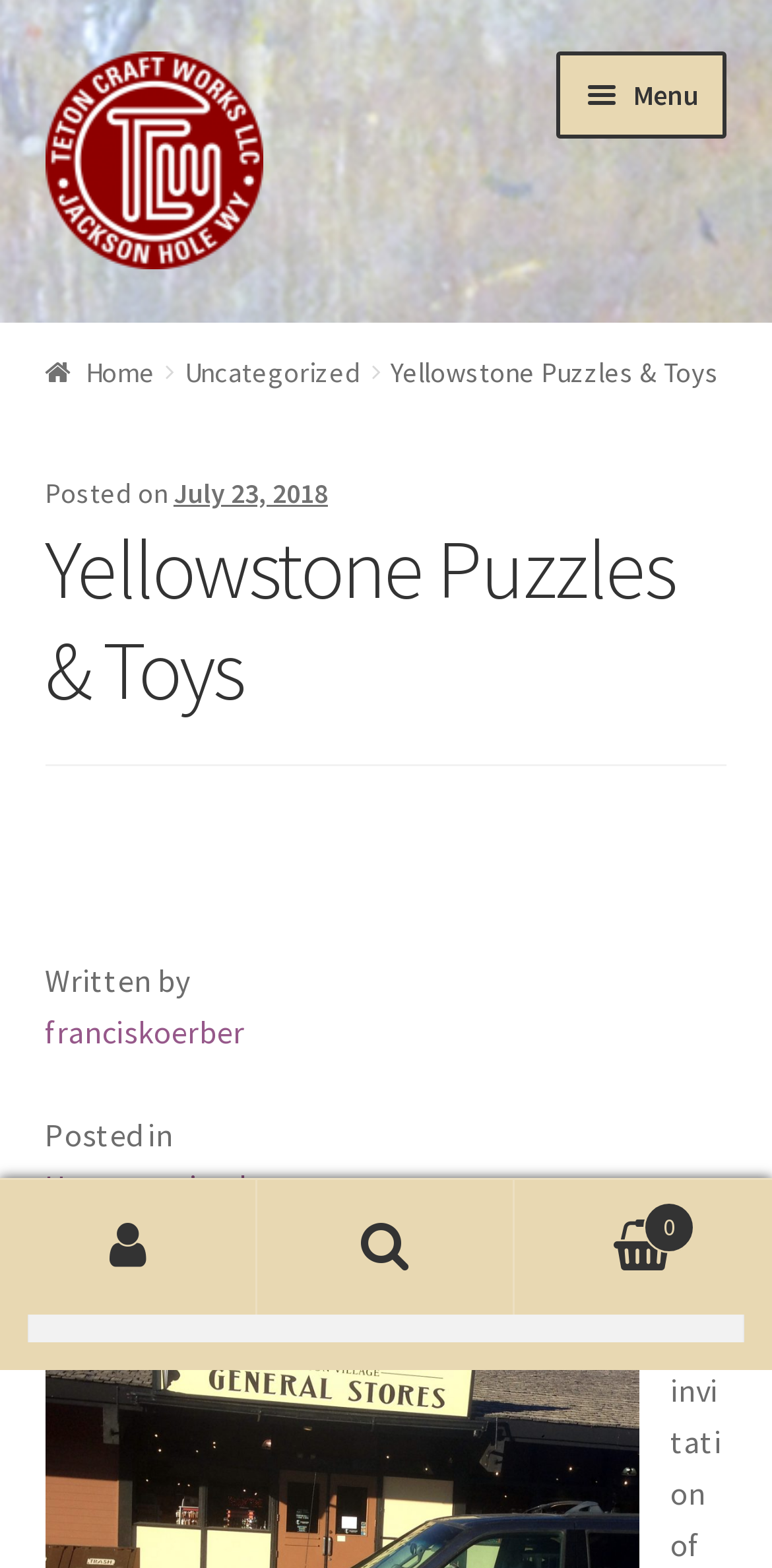Please locate the bounding box coordinates of the region I need to click to follow this instruction: "Click on the 'Menu' button".

[0.722, 0.033, 0.942, 0.088]